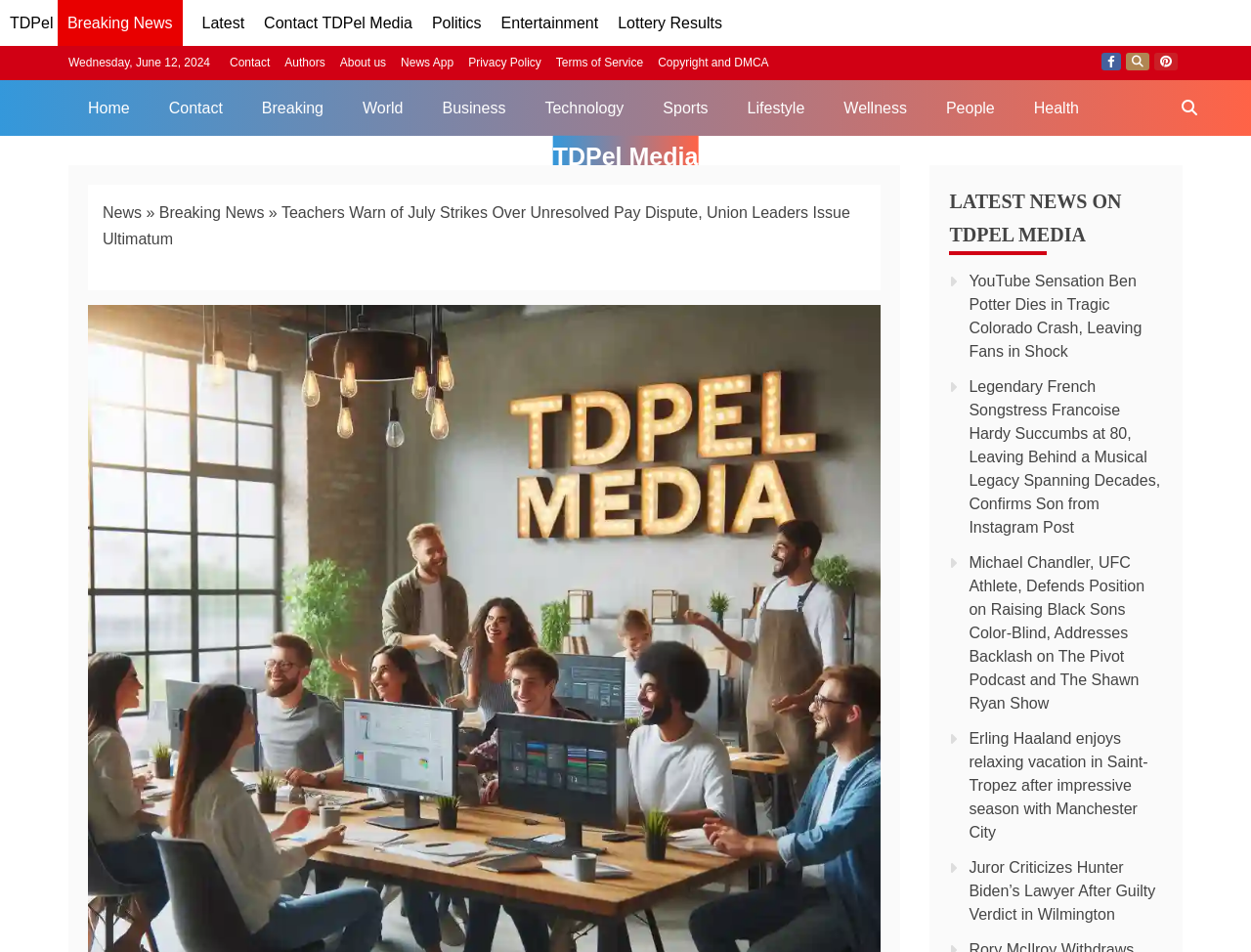Could you highlight the region that needs to be clicked to execute the instruction: "Go to the 'Politics' section"?

[0.345, 0.015, 0.385, 0.033]